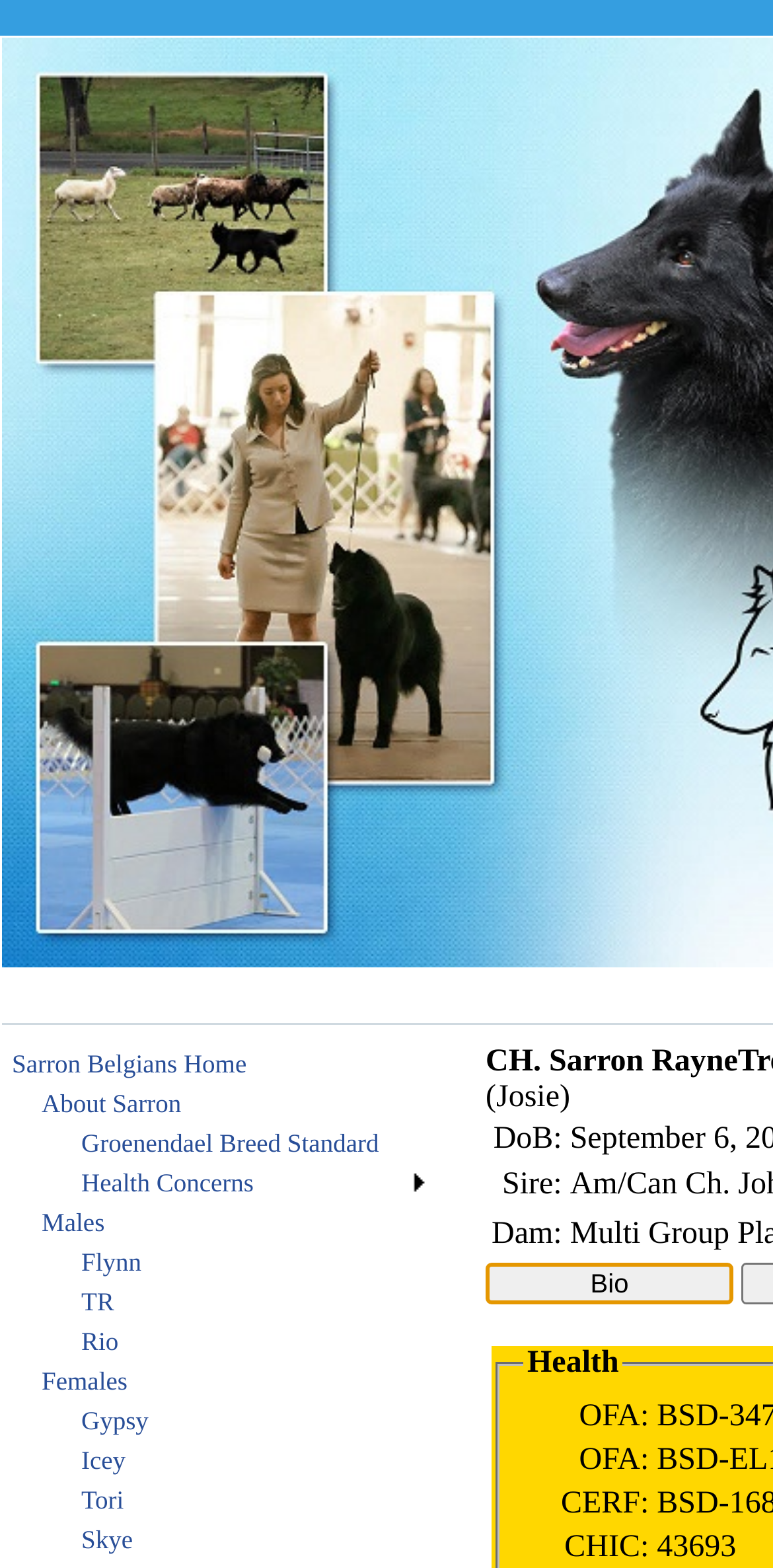Locate the bounding box coordinates of the clickable element to fulfill the following instruction: "View About Sarron". Provide the coordinates as four float numbers between 0 and 1 in the format [left, top, right, bottom].

[0.003, 0.691, 0.562, 0.717]